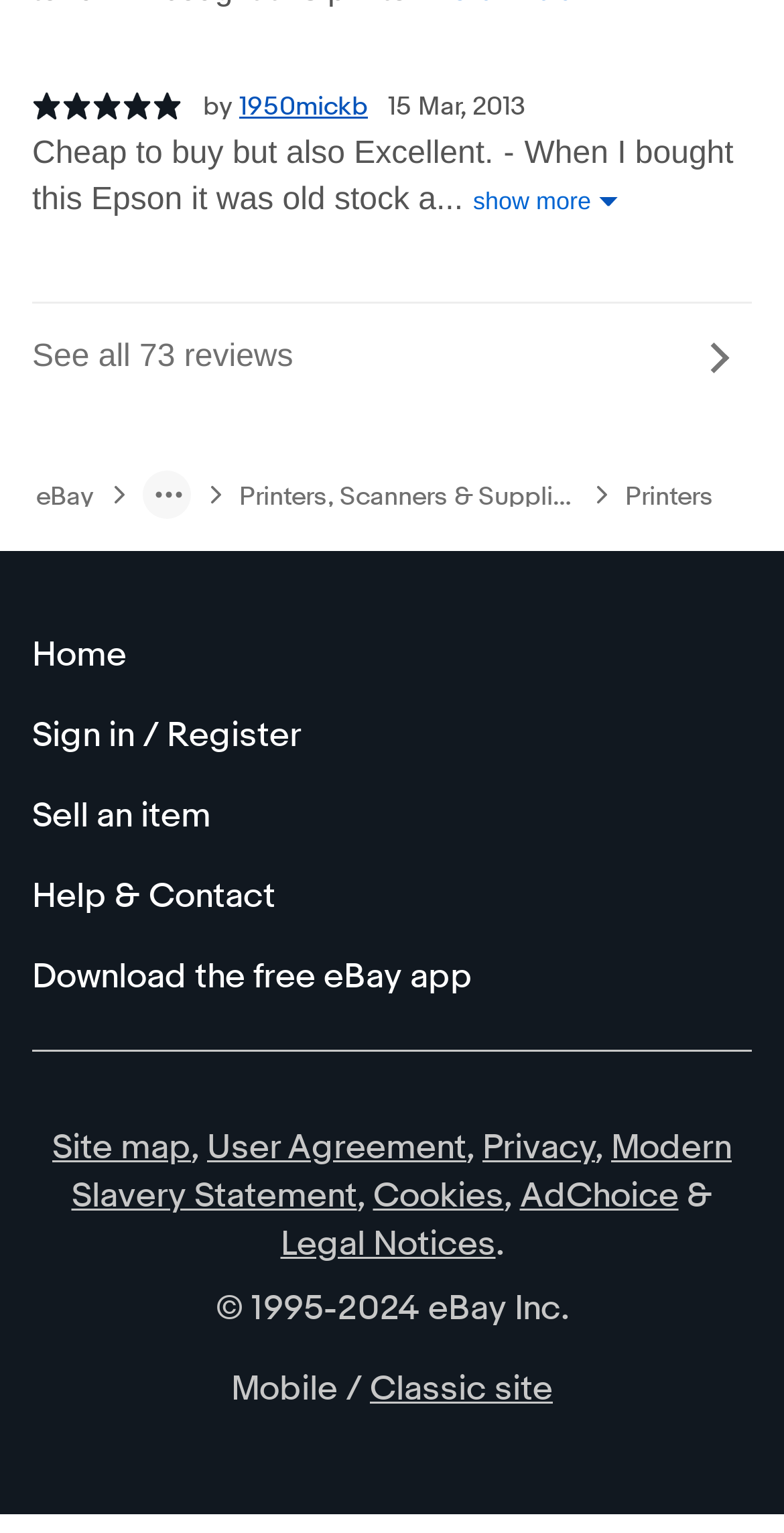Determine the bounding box coordinates of the clickable region to execute the instruction: "go to home page". The coordinates should be four float numbers between 0 and 1, denoted as [left, top, right, bottom].

None